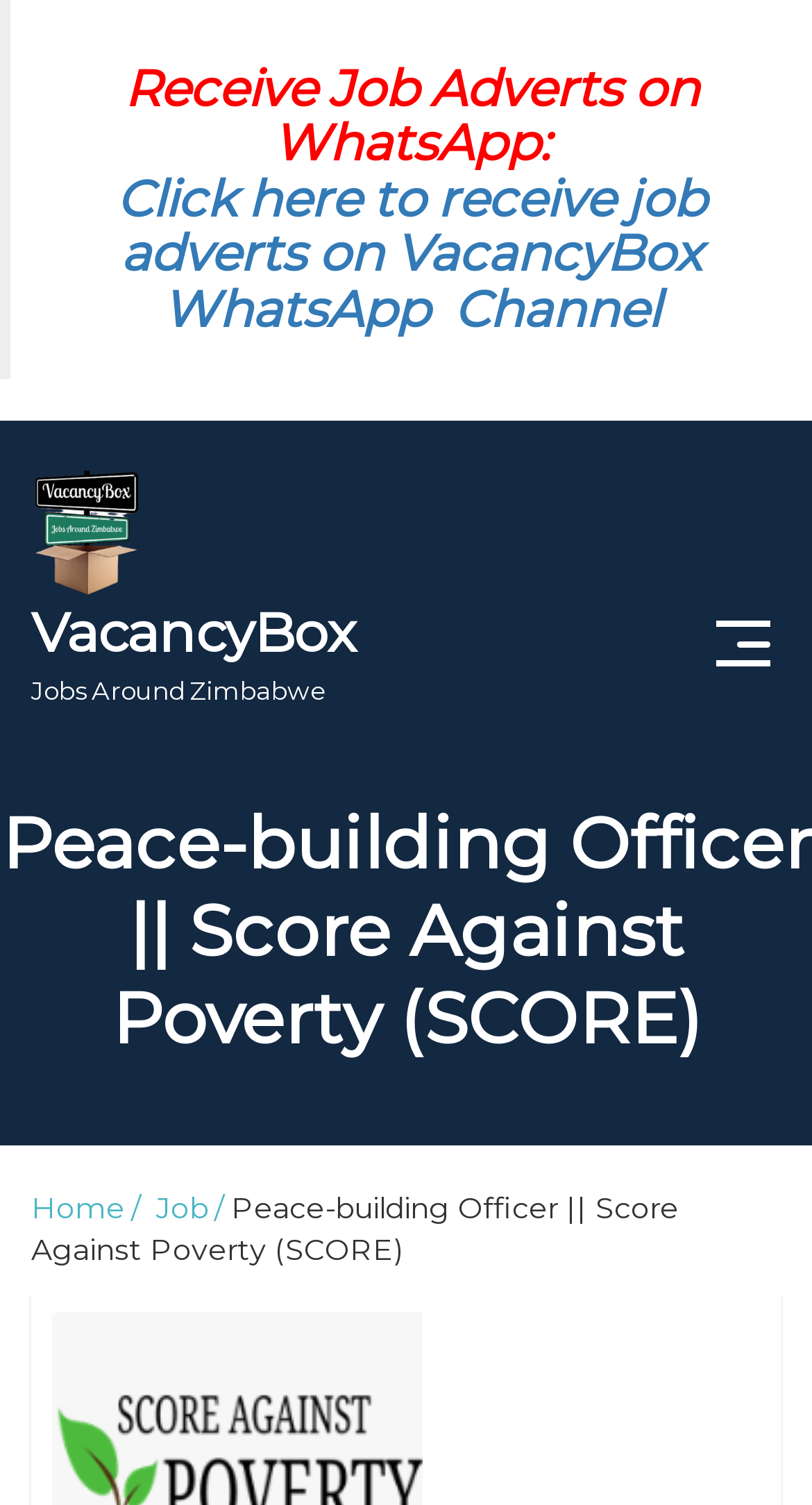Pinpoint the bounding box coordinates of the area that should be clicked to complete the following instruction: "Check the job guide". The coordinates must be given as four float numbers between 0 and 1, i.e., [left, top, right, bottom].

[0.115, 0.748, 0.885, 0.795]